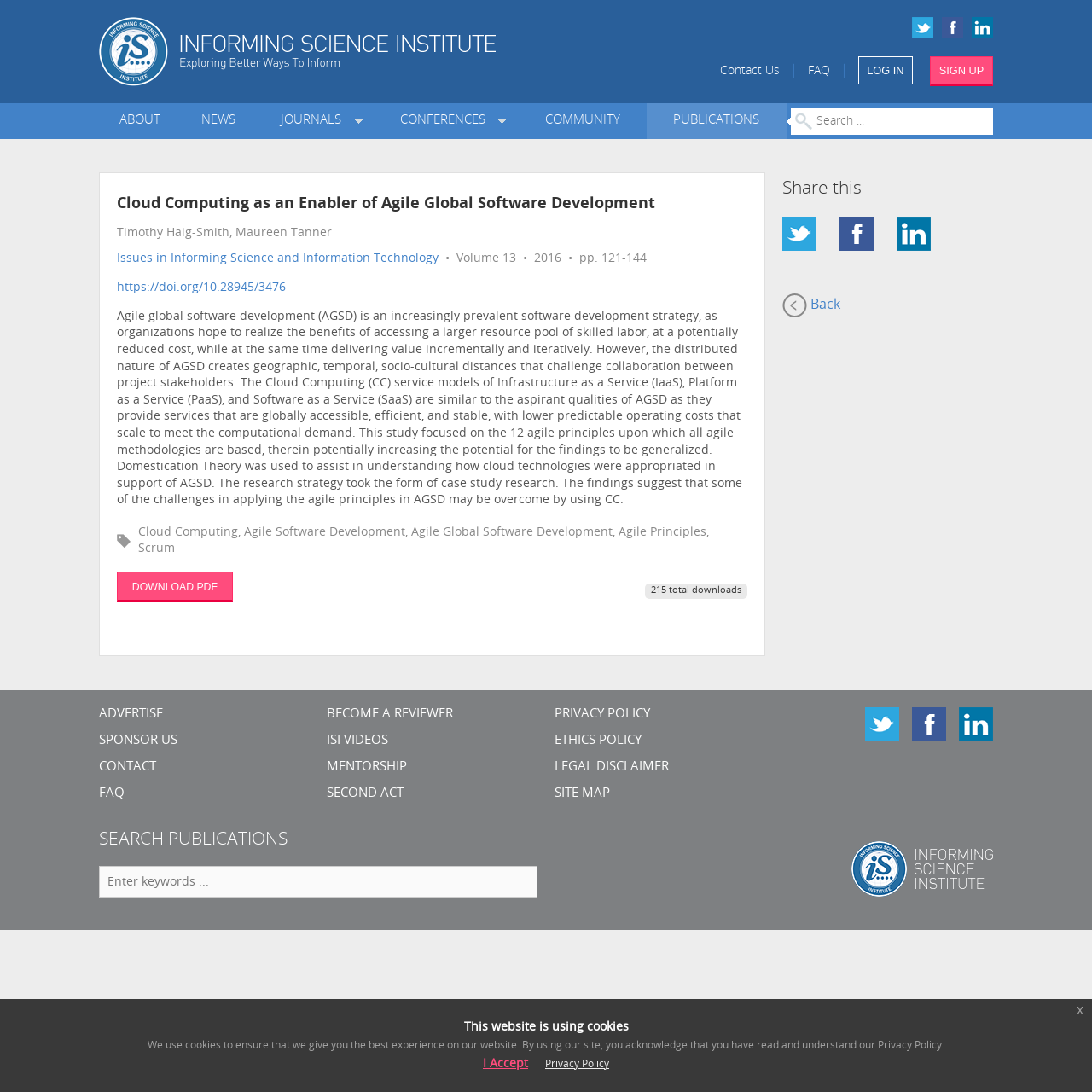Respond with a single word or phrase to the following question: What is the volume number of the journal?

13